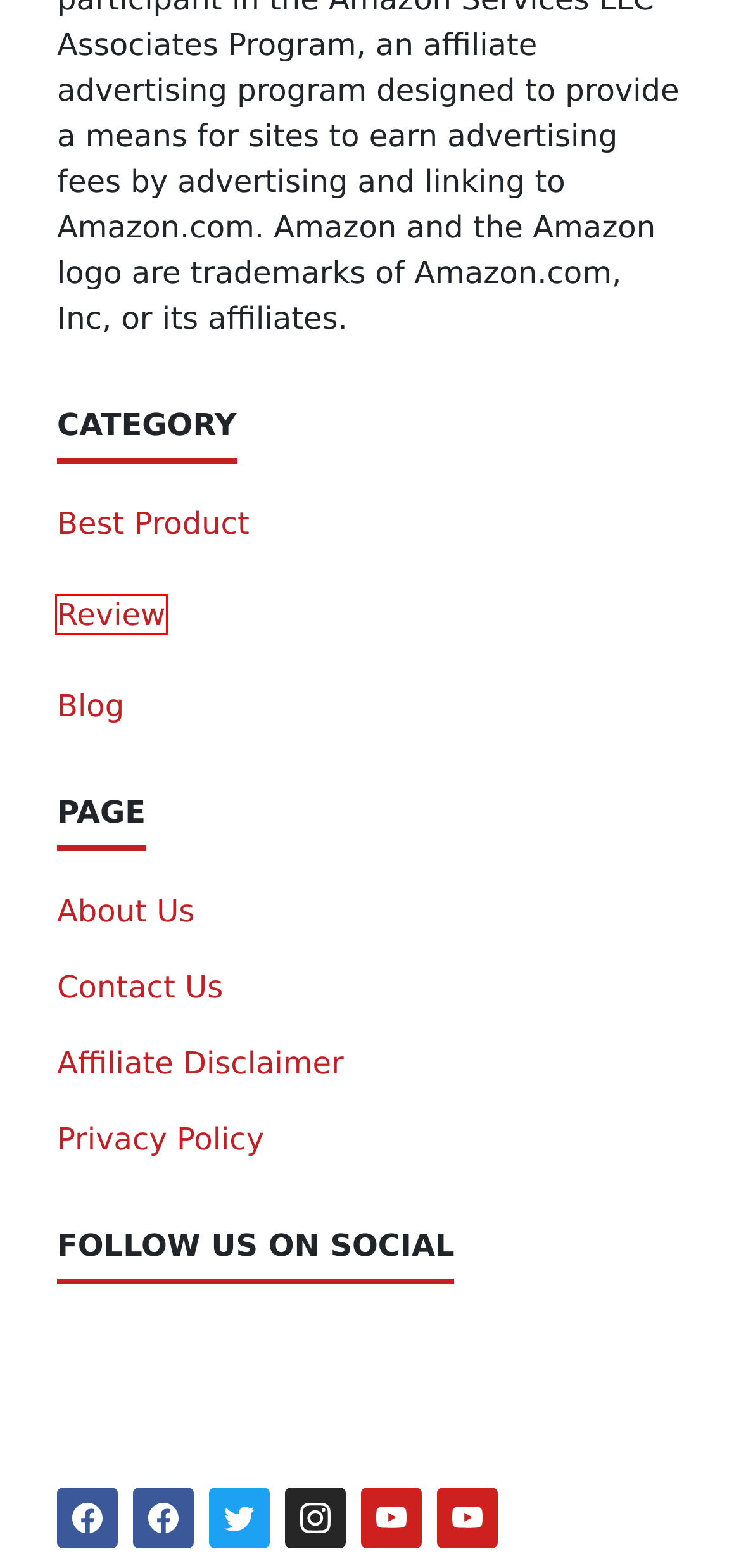You are given a screenshot of a webpage with a red bounding box around an element. Choose the most fitting webpage description for the page that appears after clicking the element within the red bounding box. Here are the candidates:
A. Best Dog Food For Active Hunting Dogs 2024 - Vet Ranch - We Love Pets
B. Blog - Vet Ranch
C. Review - Vet Ranch
D. Best Product - Vet Ranch
E. Contact Us - Vet Ranch
F. UltraK9 Pro Expert Reviews - Is It The #1 Nutrients For Pet Health 2024 - Vet Ranch - We Love Pets
G. About Us - Vet Ranch
H. Privacy Policy - Vet Ranch

C